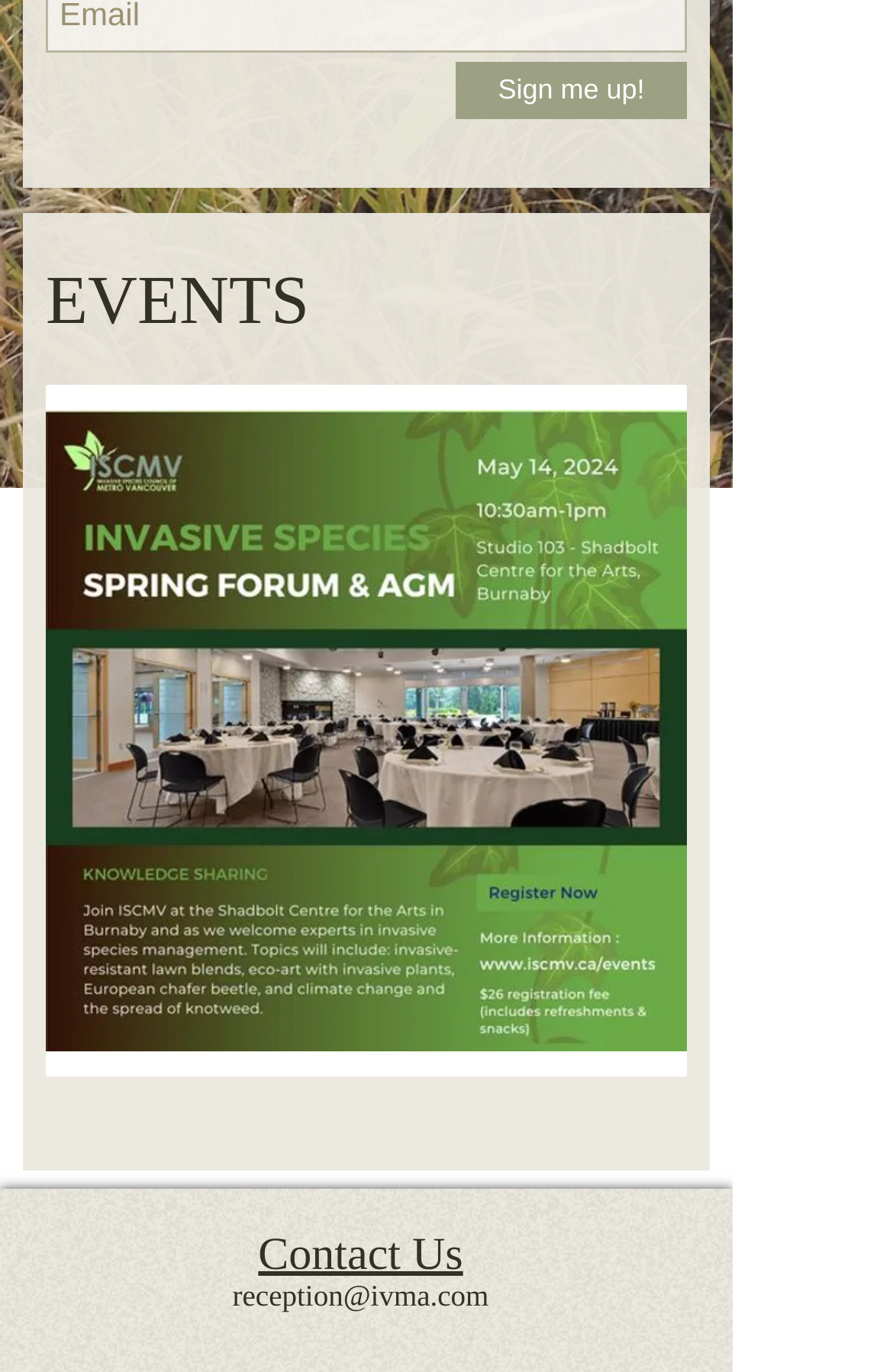From the webpage screenshot, predict the bounding box of the UI element that matches this description: "Contact Us".

[0.289, 0.896, 0.519, 0.933]